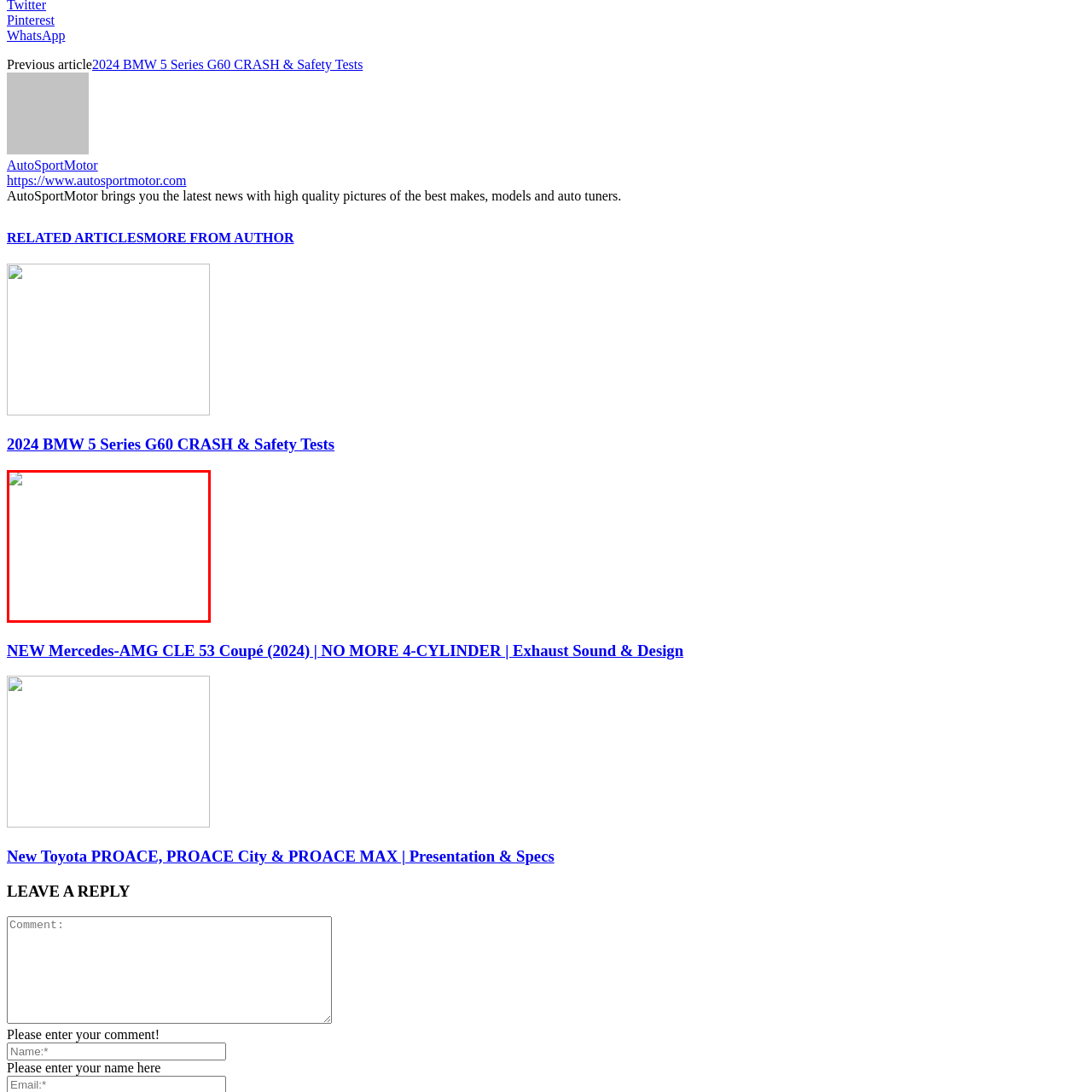What is the focus of the article?
Observe the image within the red bounding box and formulate a detailed response using the visual elements present.

The caption suggests that the article is focused on showcasing the key features and aesthetics of the 2024 Mercedes-AMG CLE 53 Coupé, which implies a focus on automotive innovation and luxury design. The mention of 'exhaust sound' and 'design' also supports this conclusion.